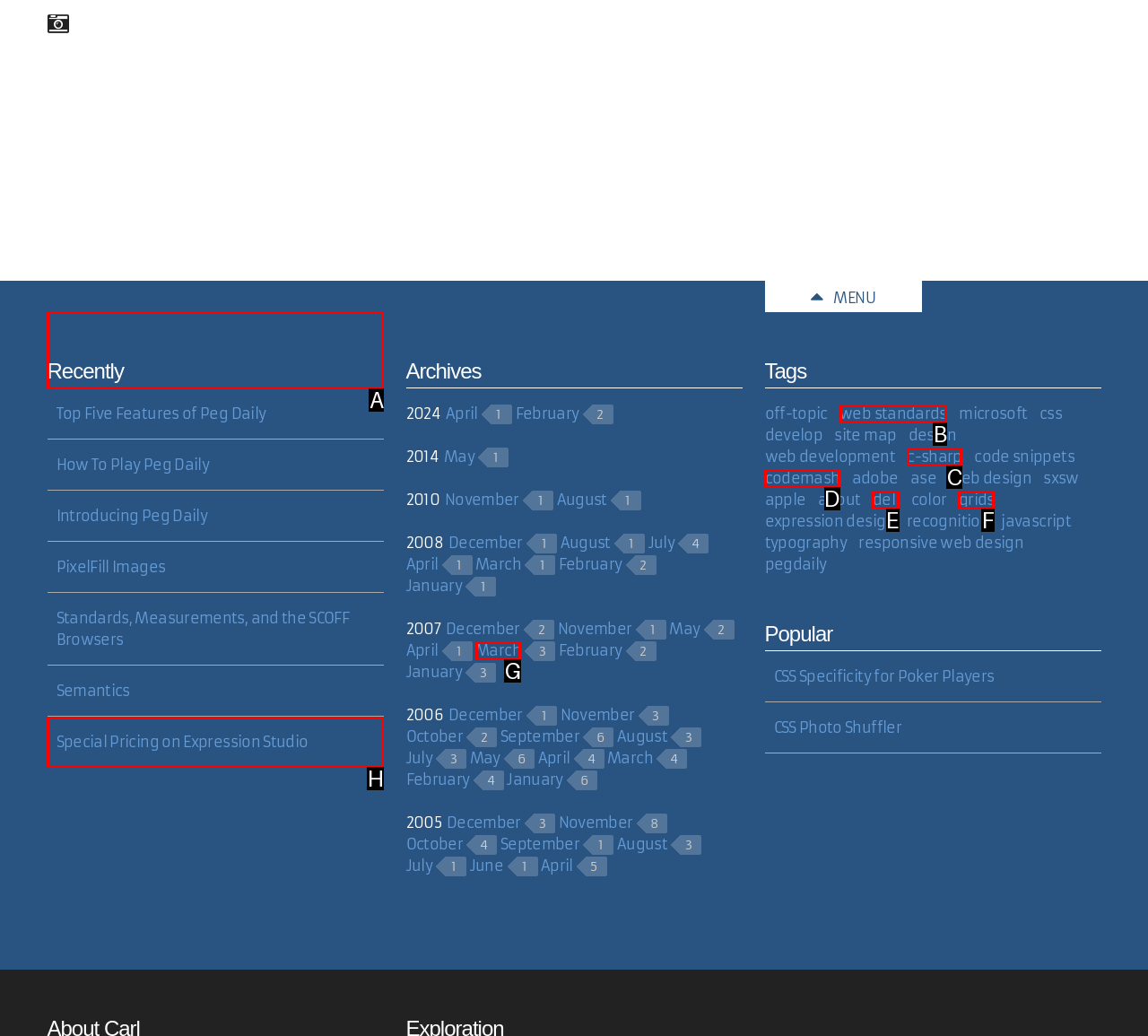To perform the task "Read the 'Recently' section", which UI element's letter should you select? Provide the letter directly.

A